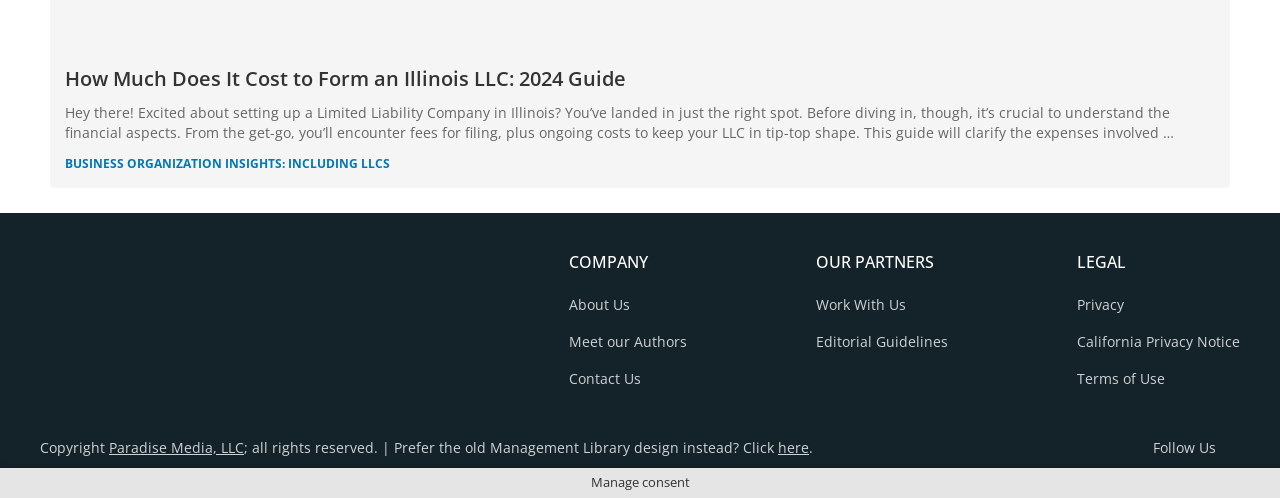Please give a succinct answer to the question in one word or phrase:
What is the copyright notice at the bottom of the page?

Paradise Media, LLC